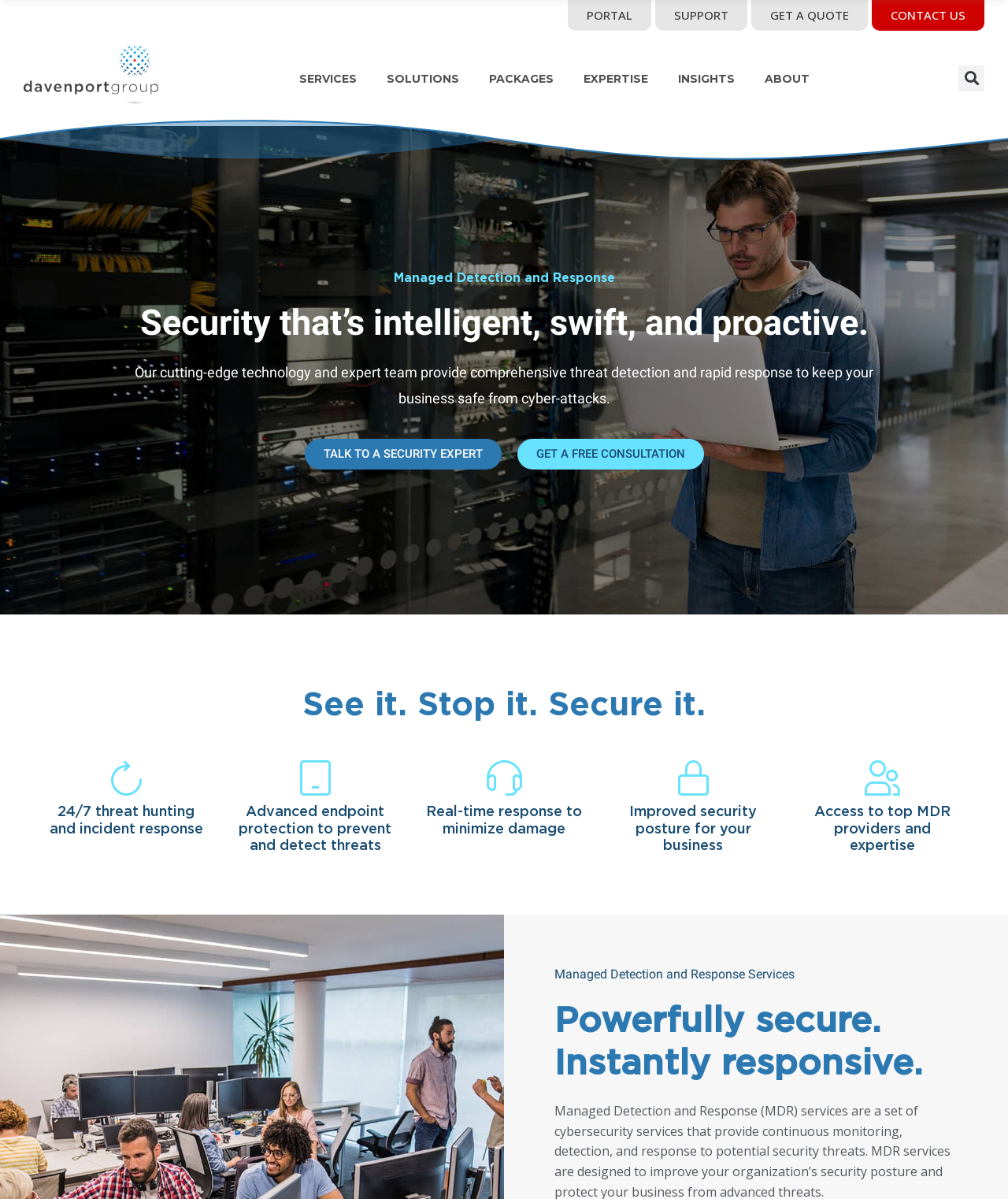How many links are there in the top navigation menu?
Using the image as a reference, give a one-word or short phrase answer.

7